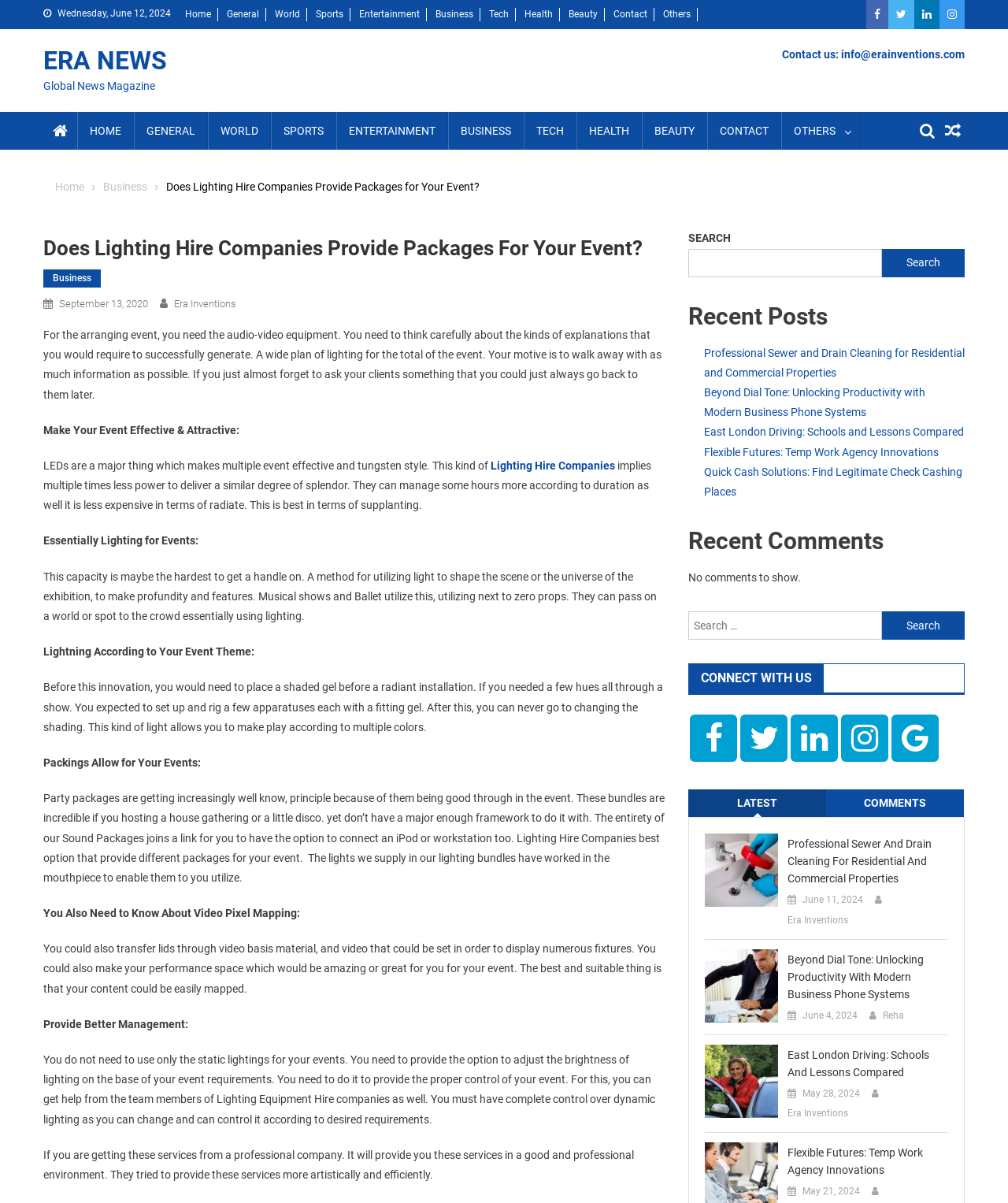Please identify the bounding box coordinates of the element I need to click to follow this instruction: "Click on the 'Home' link".

[0.184, 0.007, 0.209, 0.016]